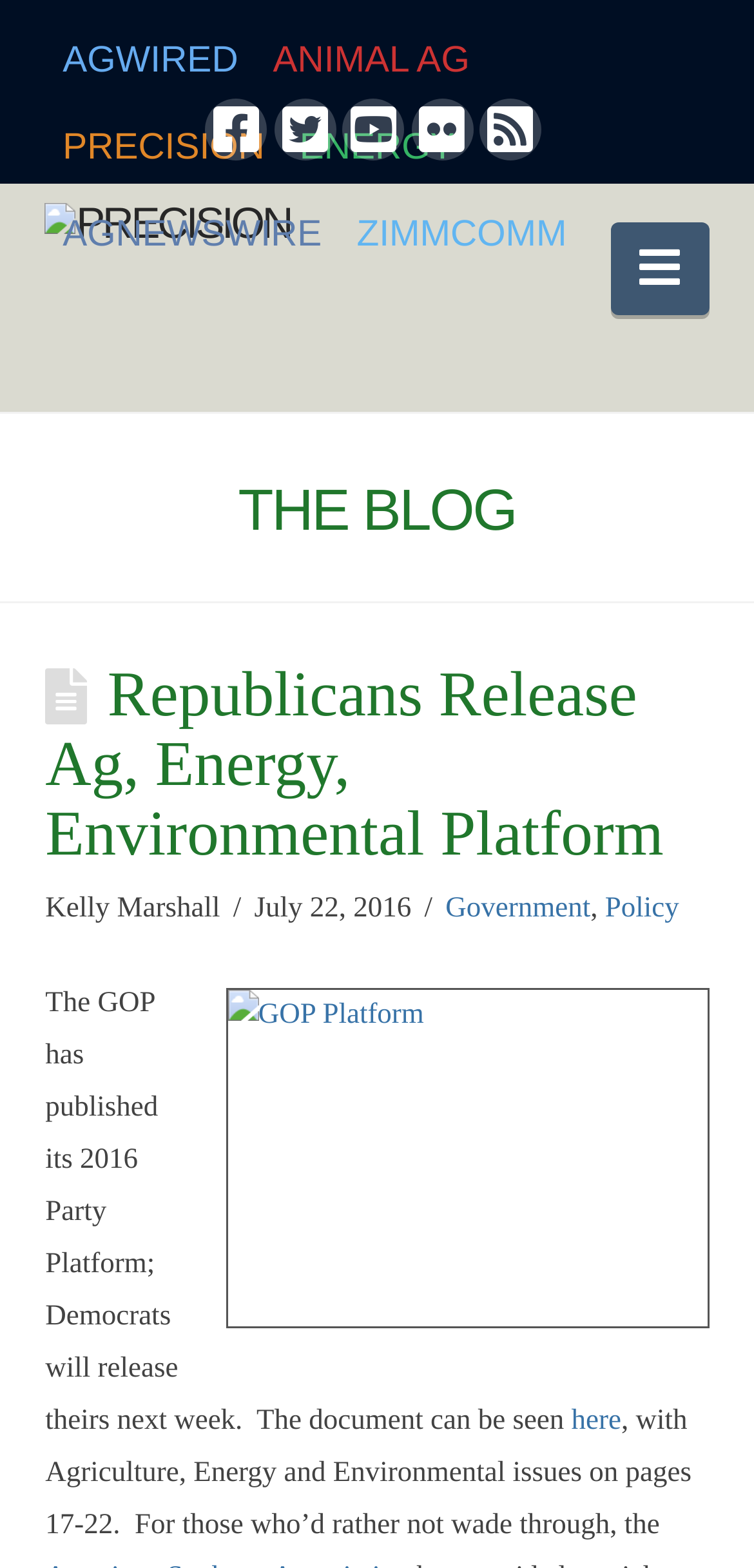Extract the bounding box coordinates of the UI element described by: "title="Facebook"". The coordinates should include four float numbers ranging from 0 to 1, e.g., [left, top, right, bottom].

[0.273, 0.063, 0.355, 0.102]